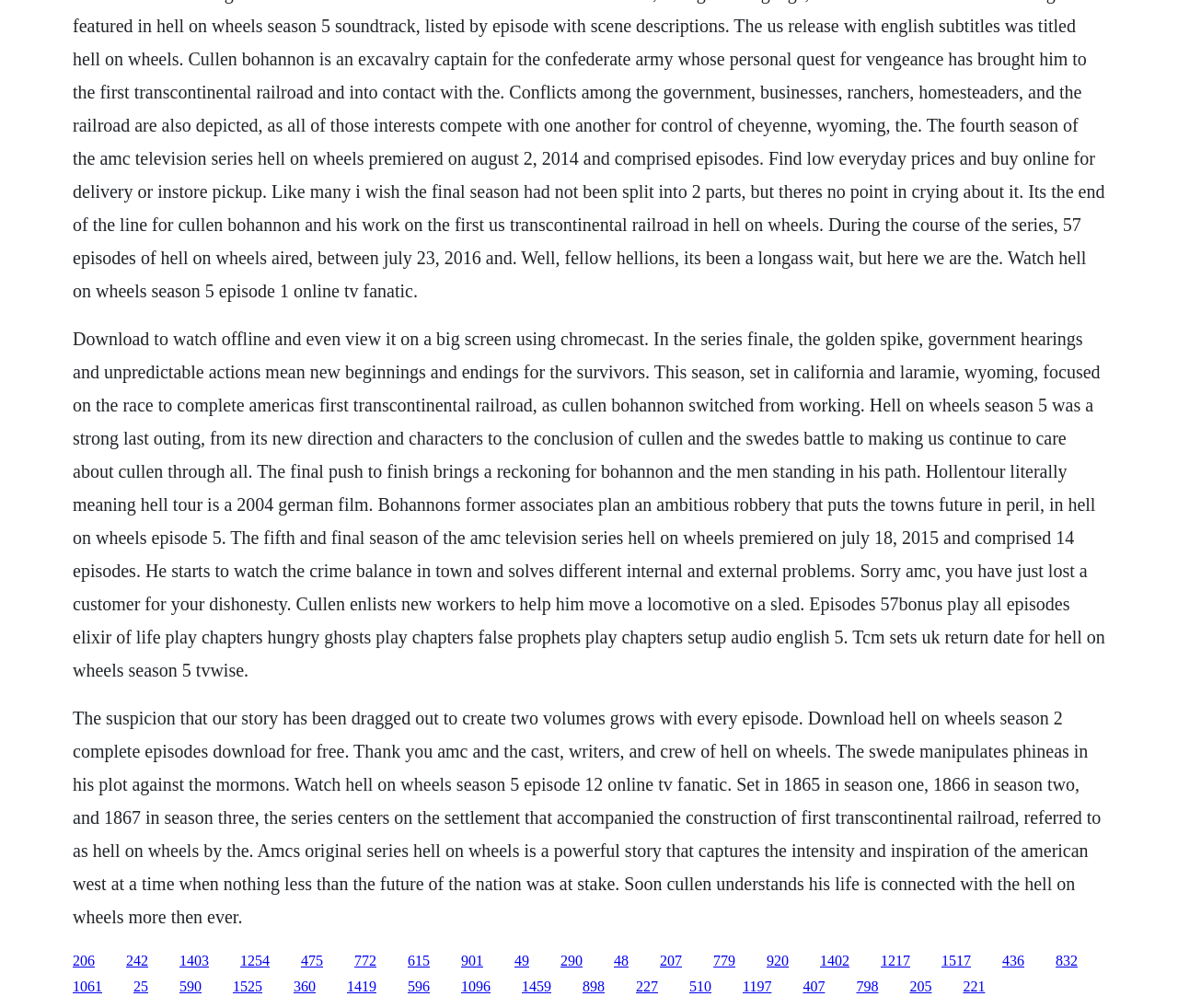What is the name of the main character?
Based on the screenshot, provide a one-word or short-phrase response.

Cullen Bohannon